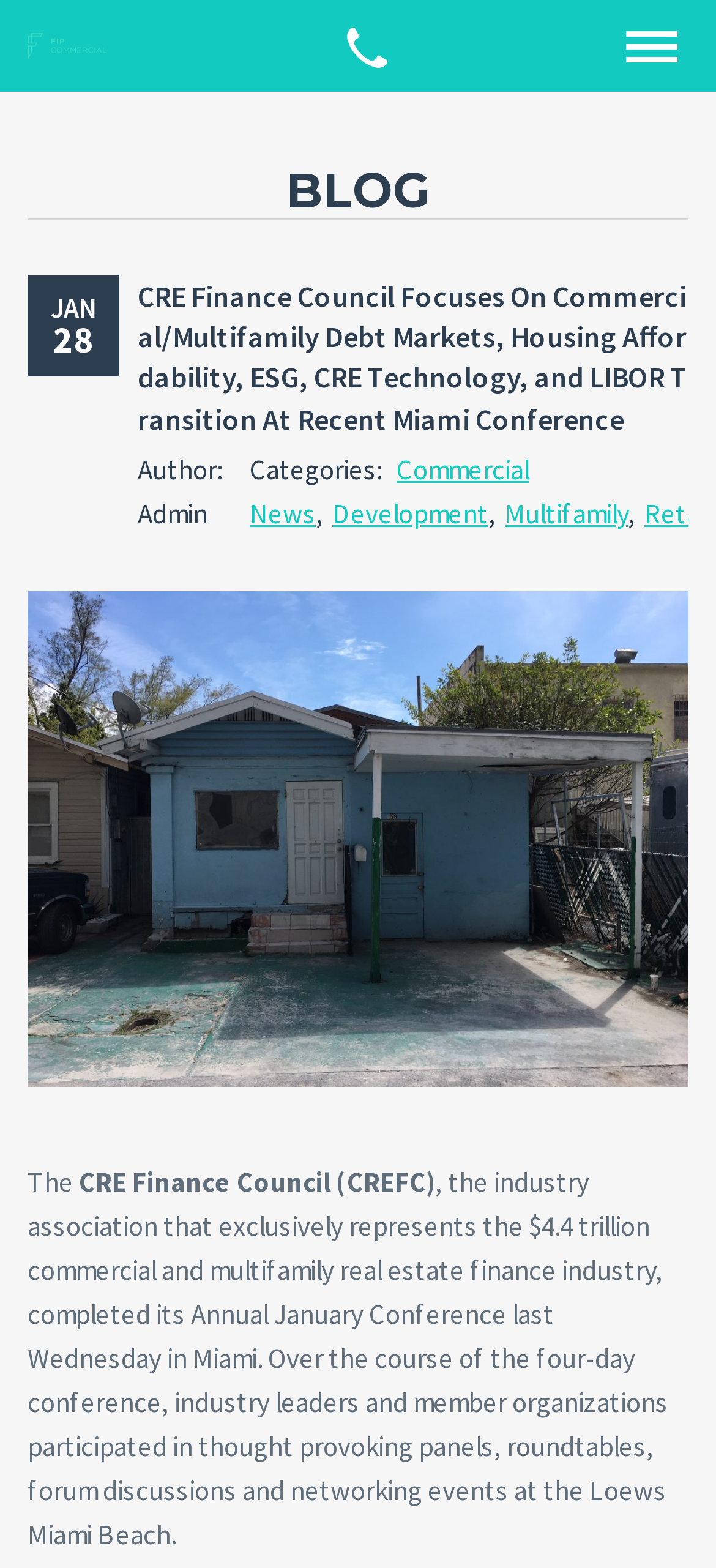What is the name of the conference location?
Respond with a short answer, either a single word or a phrase, based on the image.

Loews Miami Beach